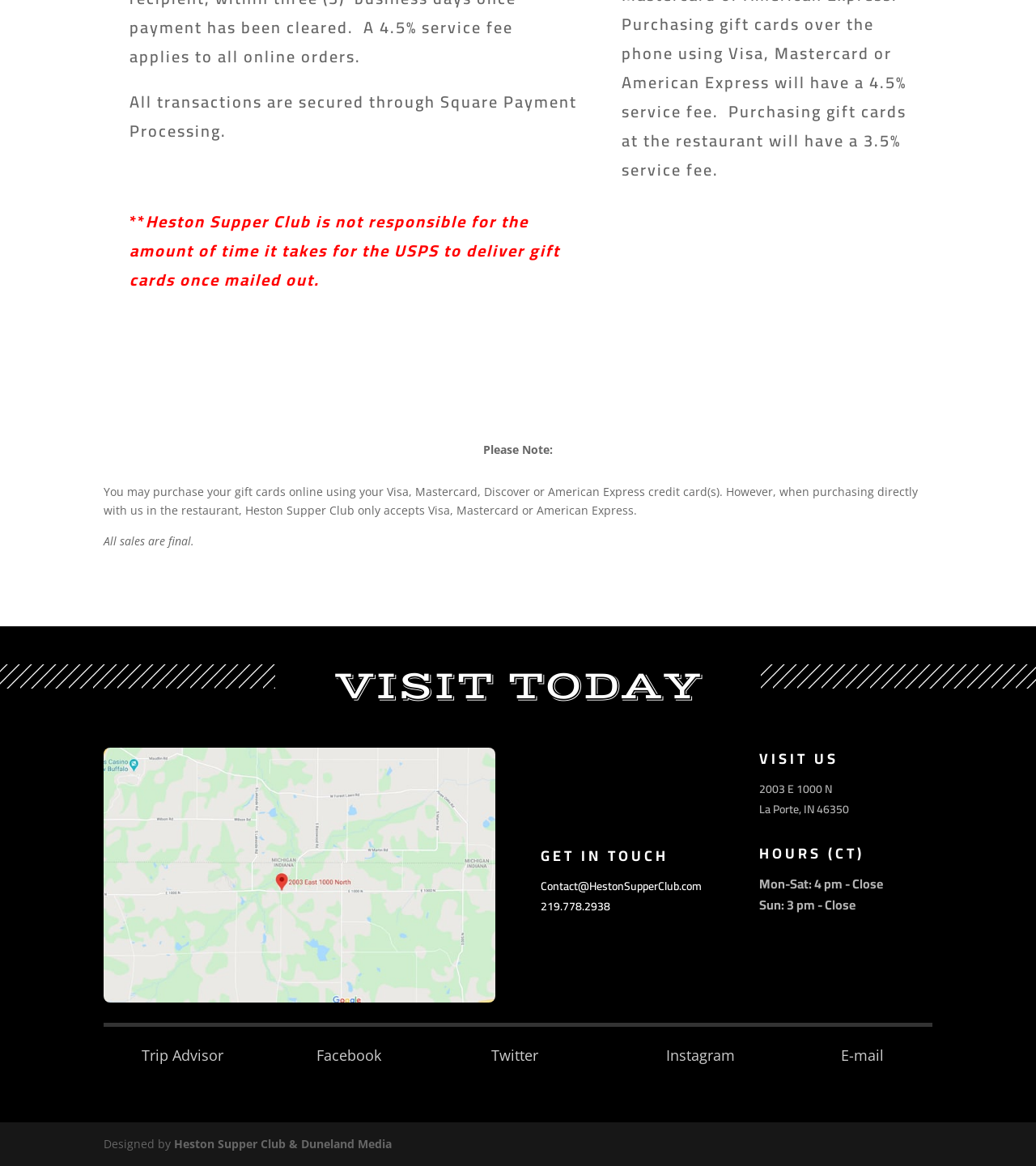Refer to the image and provide a thorough answer to this question:
What is the payment processing method used?

The answer can be found in the static text element at the top of the webpage, which states 'All transactions are secured through Square Payment Processing.'